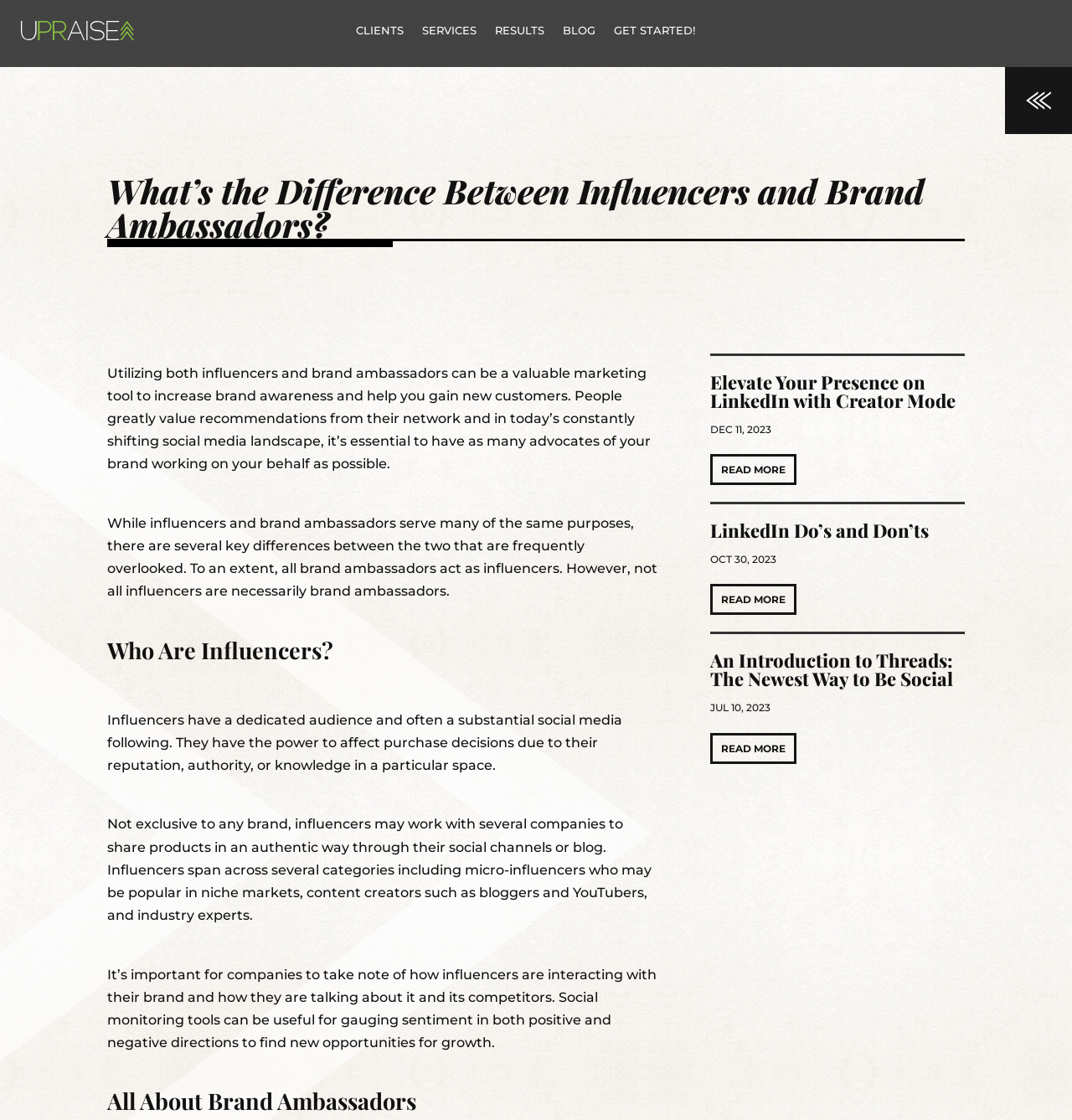What is the purpose of utilizing influencers and brand ambassadors? Look at the image and give a one-word or short phrase answer.

Increase brand awareness